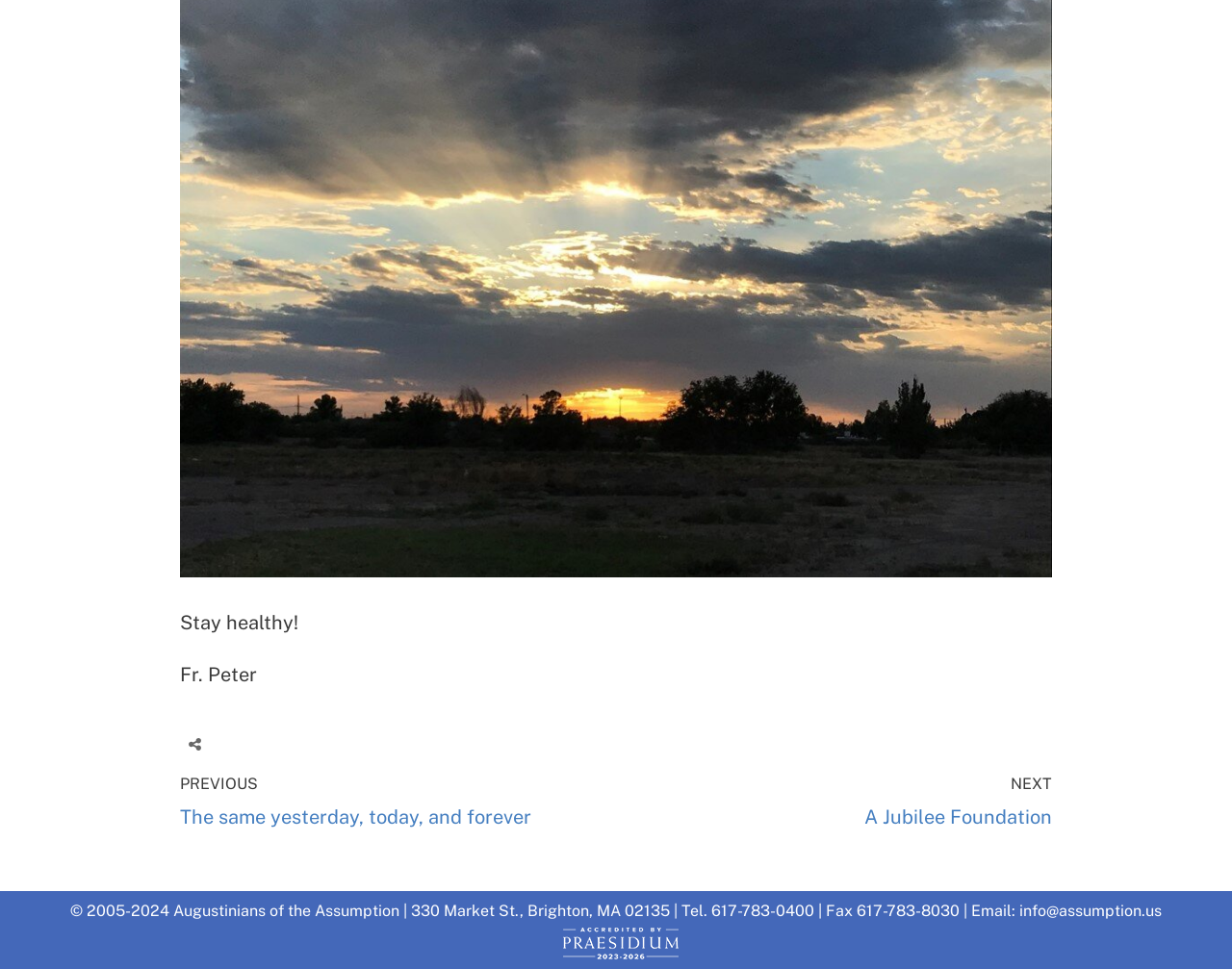What is the email address for contact?
Please answer the question with a detailed and comprehensive explanation.

The email address for contact is 'info@assumption.us' which is displayed as a link element at the bottom of the webpage, allowing users to send emails to the organization.